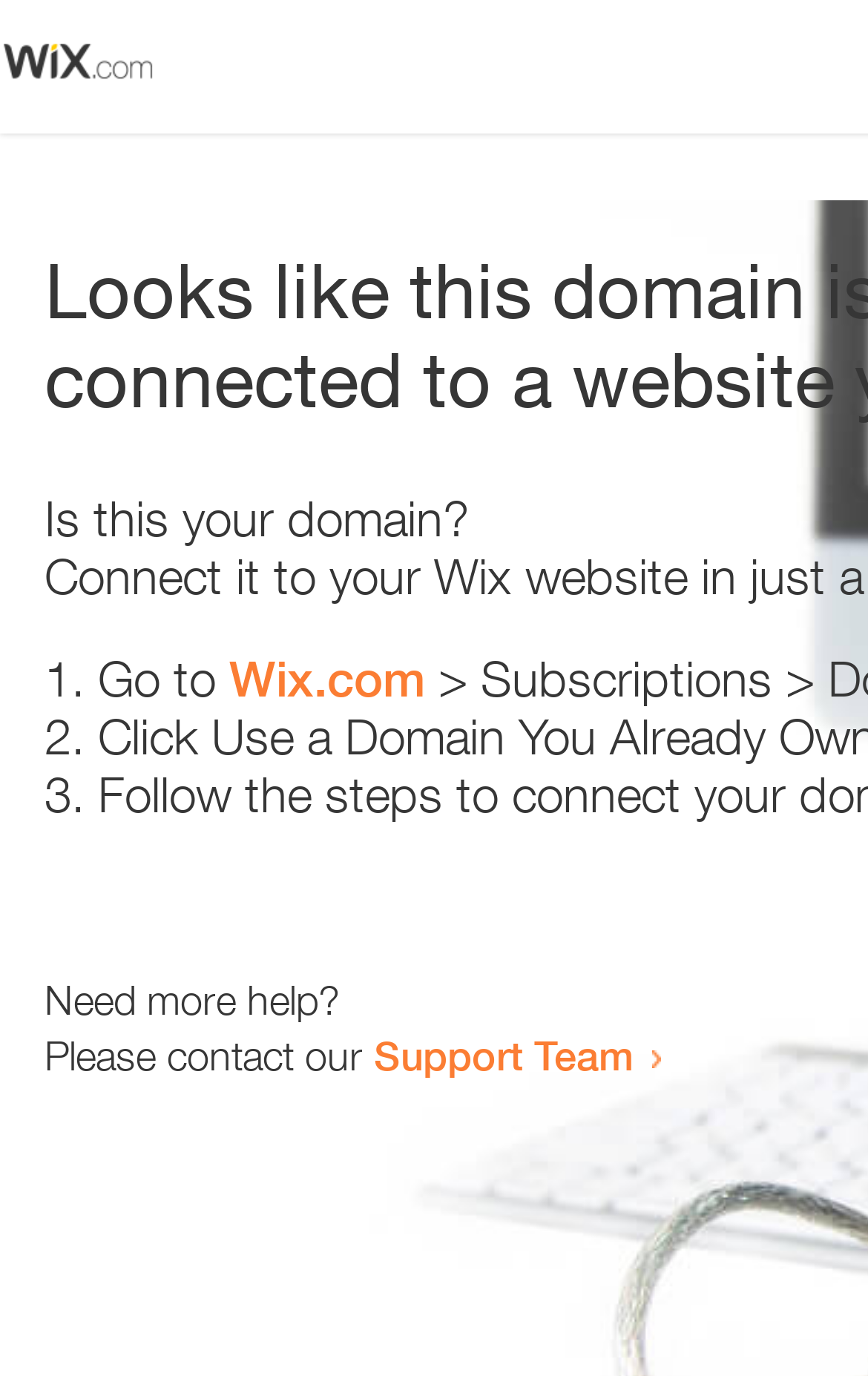What is the domain being referred to?
Refer to the screenshot and answer in one word or phrase.

Wix.com